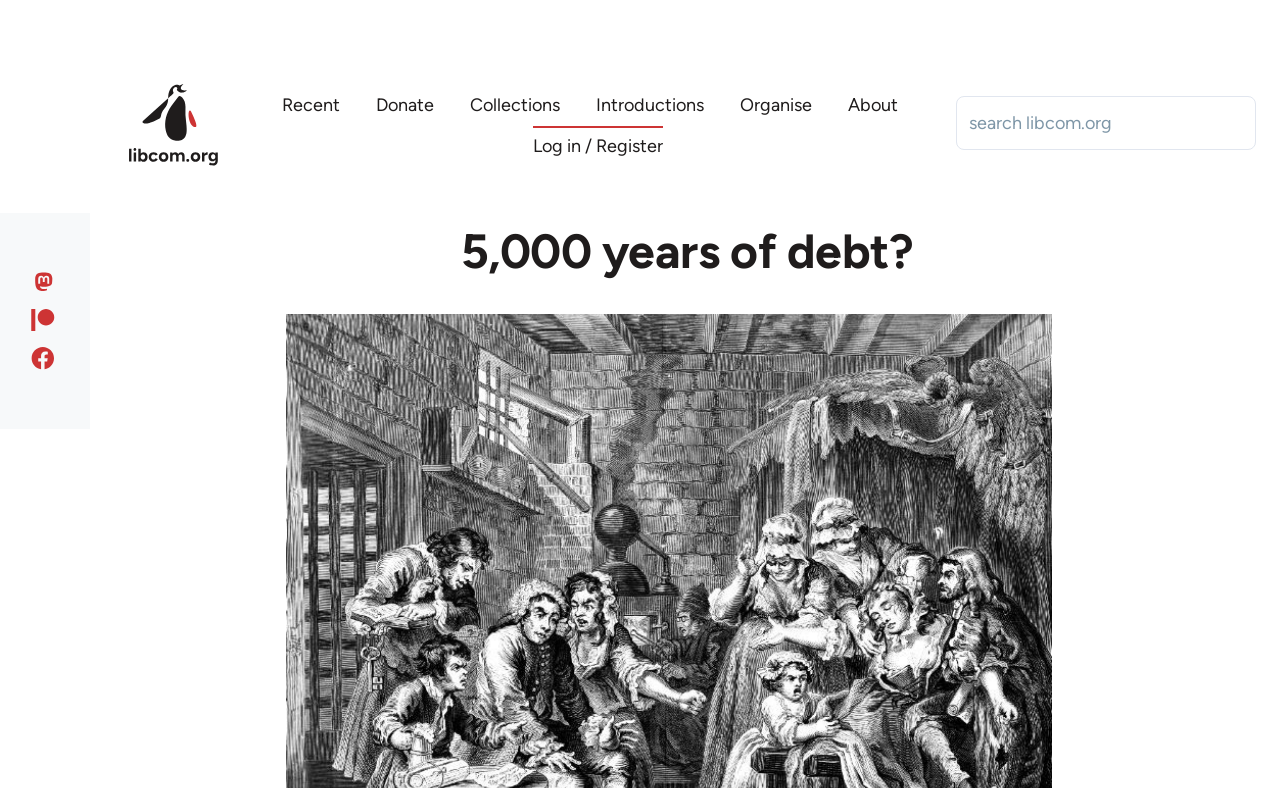What is the first navigation link?
Refer to the screenshot and deliver a thorough answer to the question presented.

I looked at the navigation section and found the first link, which is 'Home', located at the top left of the page.